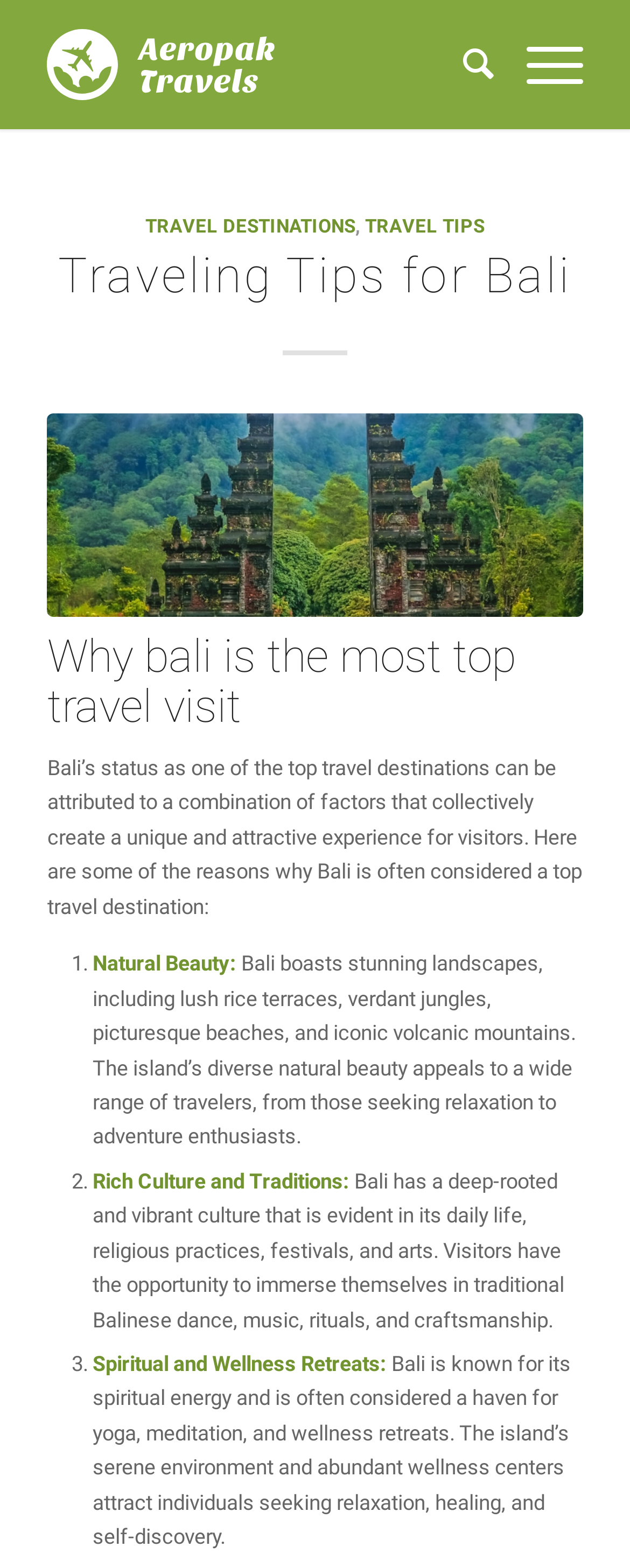How many reasons are mentioned for Bali being a top travel destination?
Kindly answer the question with as much detail as you can.

There are three reasons mentioned for Bali being a top travel destination. These reasons are listed as 'Natural Beauty', 'Rich Culture and Traditions', and 'Spiritual and Wellness Retreats'.